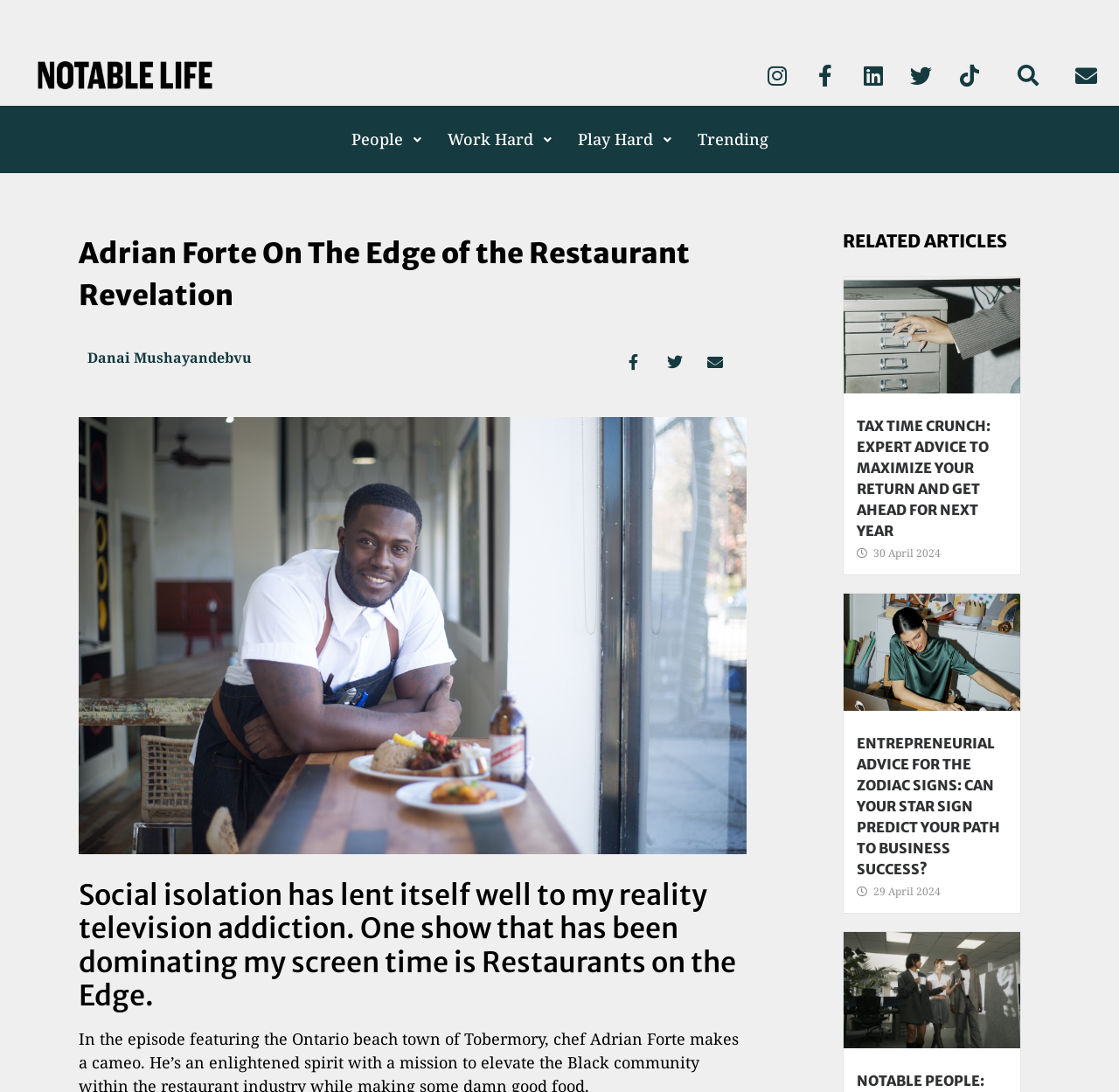Give a detailed explanation of the elements present on the webpage.

This webpage appears to be a blog or news article page from Notable Life, a website focused on entrepreneurship, culture, and lifestyle. At the top left, there is a Notable Life logo, which is an image. Next to it, there are links to the website's social media profiles, including Instagram, Facebook, LinkedIn, Twitter, and TikTok. 

On the top right, there is a search bar where users can input keywords to search for articles on the website. Beside the search bar, there is a link to subscribe to the website's newsletter, represented by an envelope icon.

Below the top section, there are four main navigation links: People, Work Hard, Play Hard, and Trending. These links are likely categories or sections of the website.

The main article on the page is titled "Adrian Forte On The Edge of the Restaurant Revelation" and has a subheading that discusses the author's reality television addiction and their interest in the show "Restaurants on the Edge." 

Below the main article, there is a section titled "RELATED ARTICLES" with two article previews. Each preview includes a heading, a link to the full article, and a timestamp indicating when the article was published. The articles are titled "TAX TIME CRUNCH: EXPERT ADVICE TO MAXIMIZE YOUR RETURN AND GET AHEAD FOR NEXT YEAR" and "ENTREPRENEURIAL ADVICE FOR THE ZODIAC SIGNS: CAN YOUR STAR SIGN PREDICT YOUR PATH TO BUSINESS SUCCESS?"